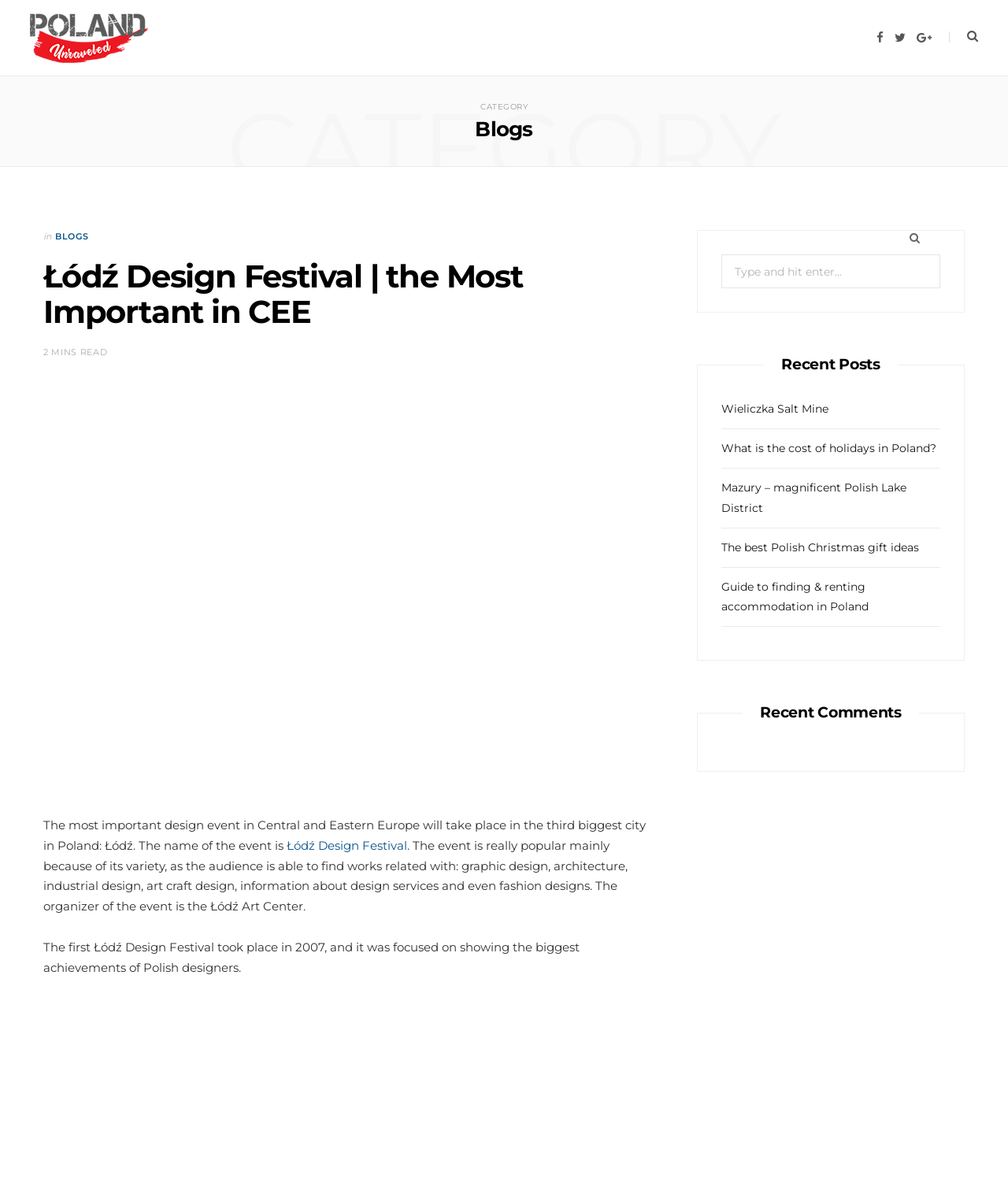What is the name of the city where the design festival takes place?
Please interpret the details in the image and answer the question thoroughly.

The design festival takes place in the city of Łódź, which is the third biggest city in Poland, as mentioned in the article.